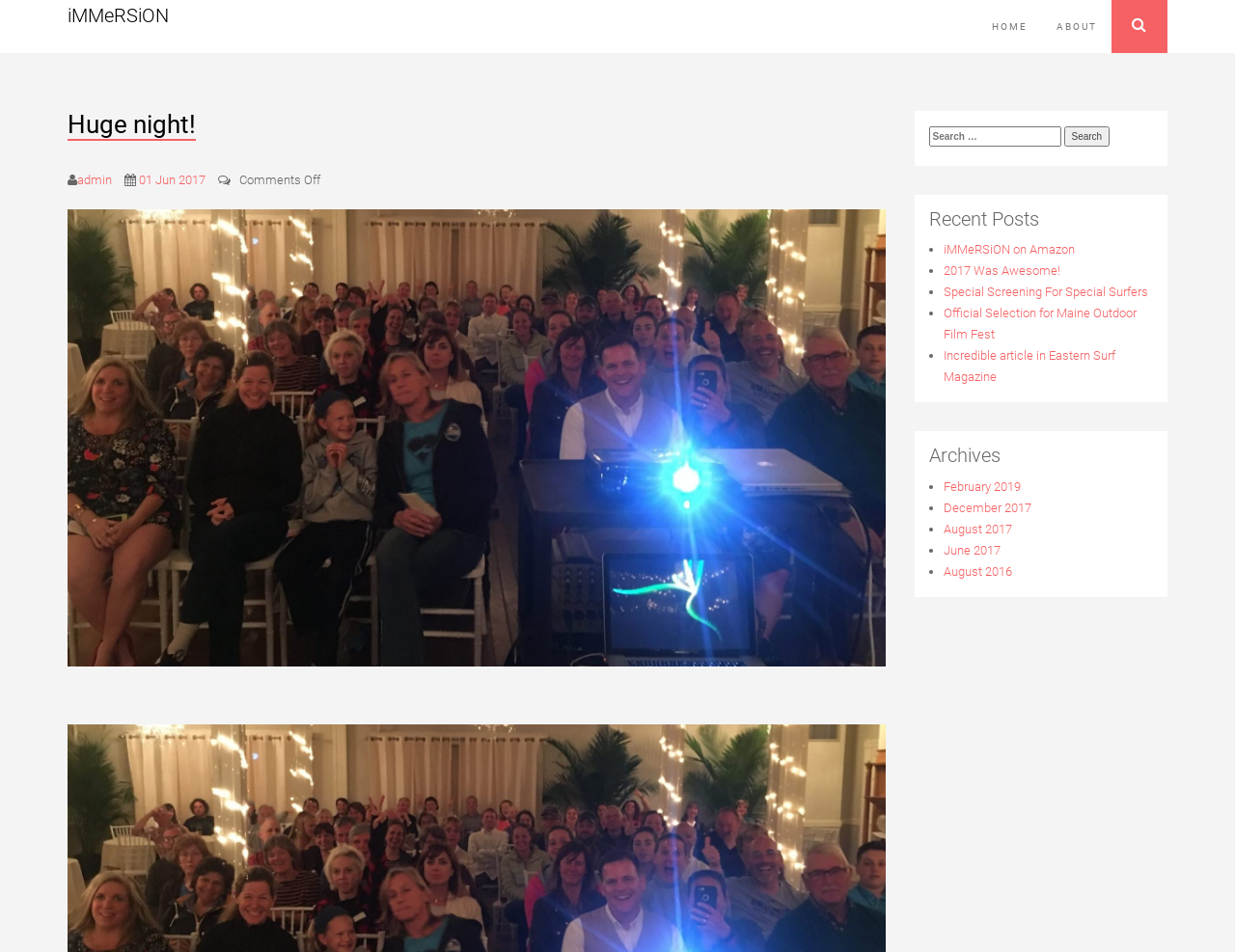Can you identify the bounding box coordinates of the clickable region needed to carry out this instruction: 'View upcoming events'? The coordinates should be four float numbers within the range of 0 to 1, stated as [left, top, right, bottom].

None